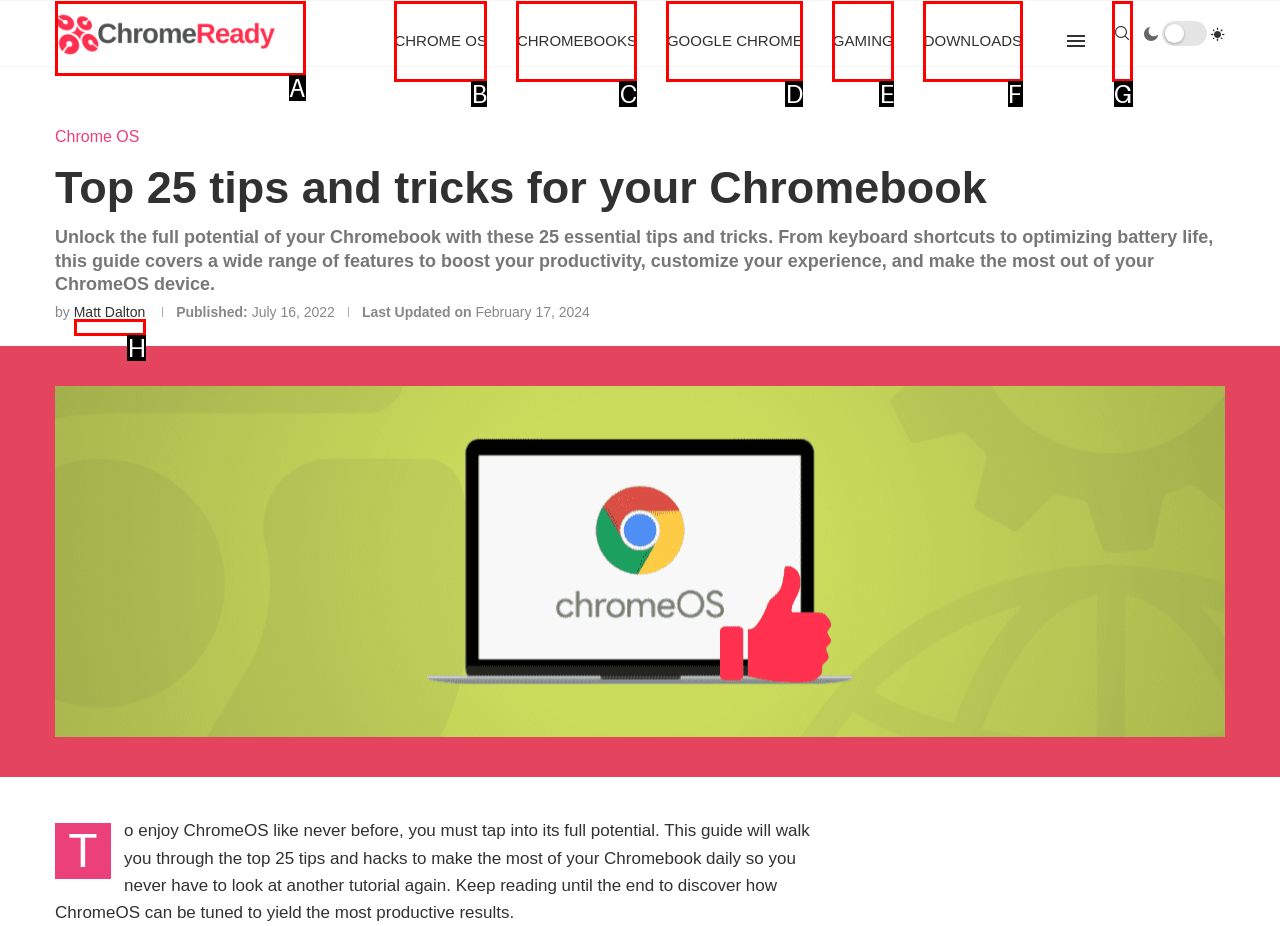Choose the letter that corresponds to the correct button to accomplish the task: Read the article by Matt Dalton
Reply with the letter of the correct selection only.

H